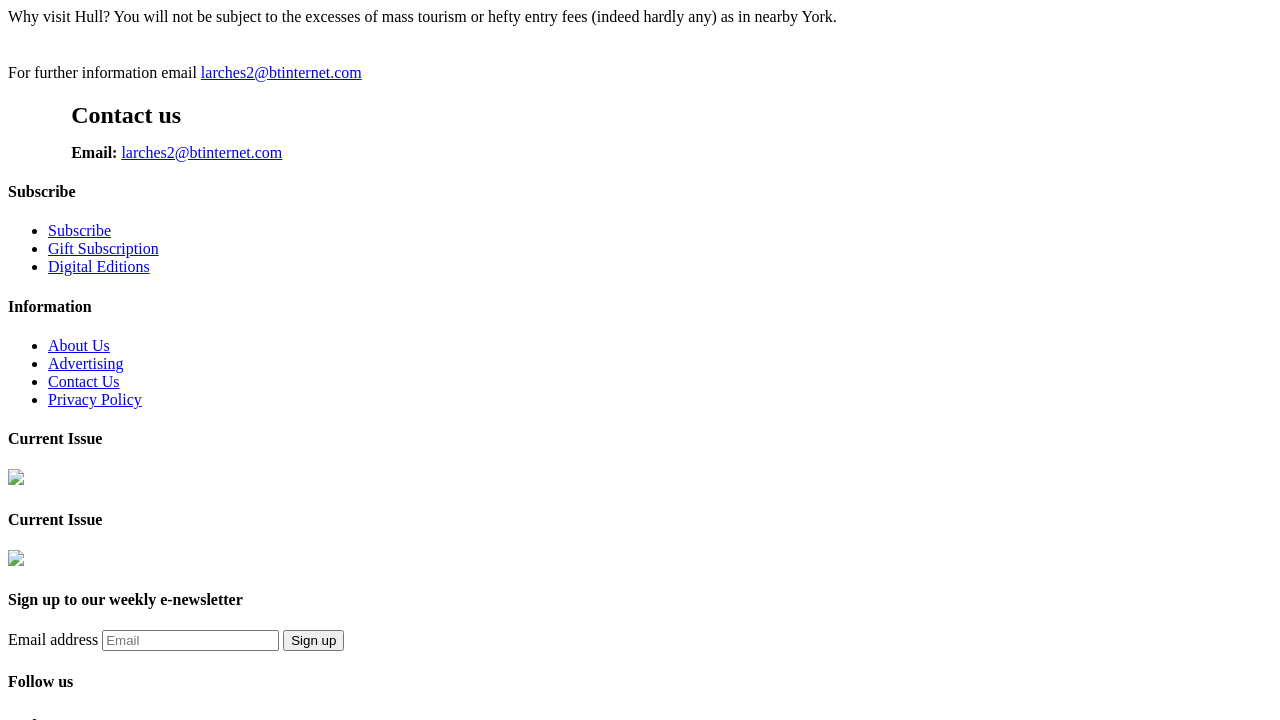Bounding box coordinates should be provided in the format (top-left x, top-left y, bottom-right x, bottom-right y) with all values between 0 and 1. Identify the bounding box for this UI element: larches2@btinternet.com

[0.157, 0.089, 0.283, 0.112]